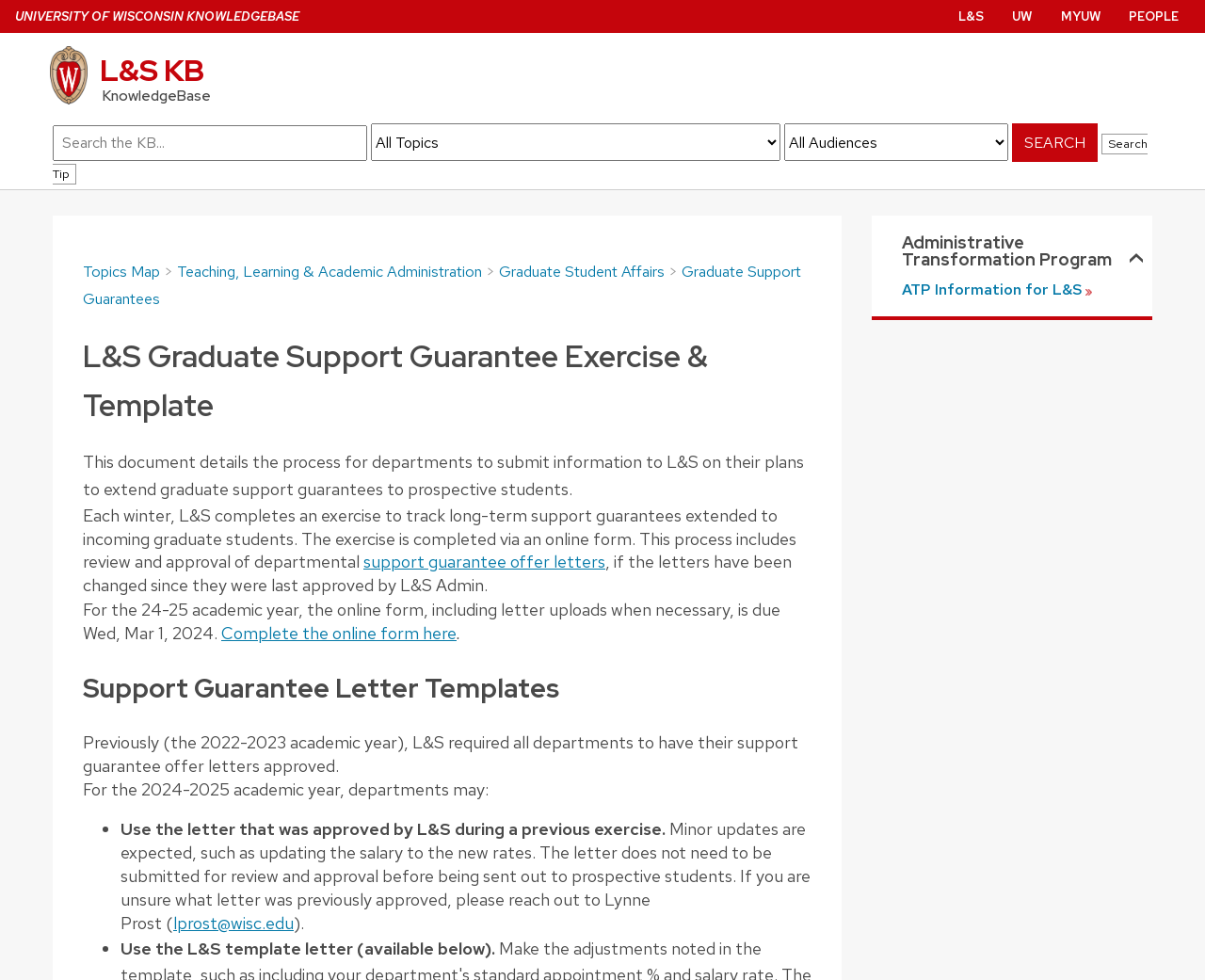From the element description: "Search Tip", extract the bounding box coordinates of the UI element. The coordinates should be expressed as four float numbers between 0 and 1, in the order [left, top, right, bottom].

[0.044, 0.136, 0.952, 0.188]